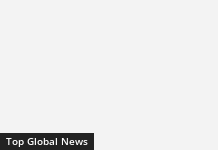What type of site is this interface likely part of?
Kindly offer a detailed explanation using the data available in the image.

The design and functionality of the 'Top Global News' section, which enables users to access trending articles and breaking news stories, suggests that this interface is likely part of a news aggregation site.